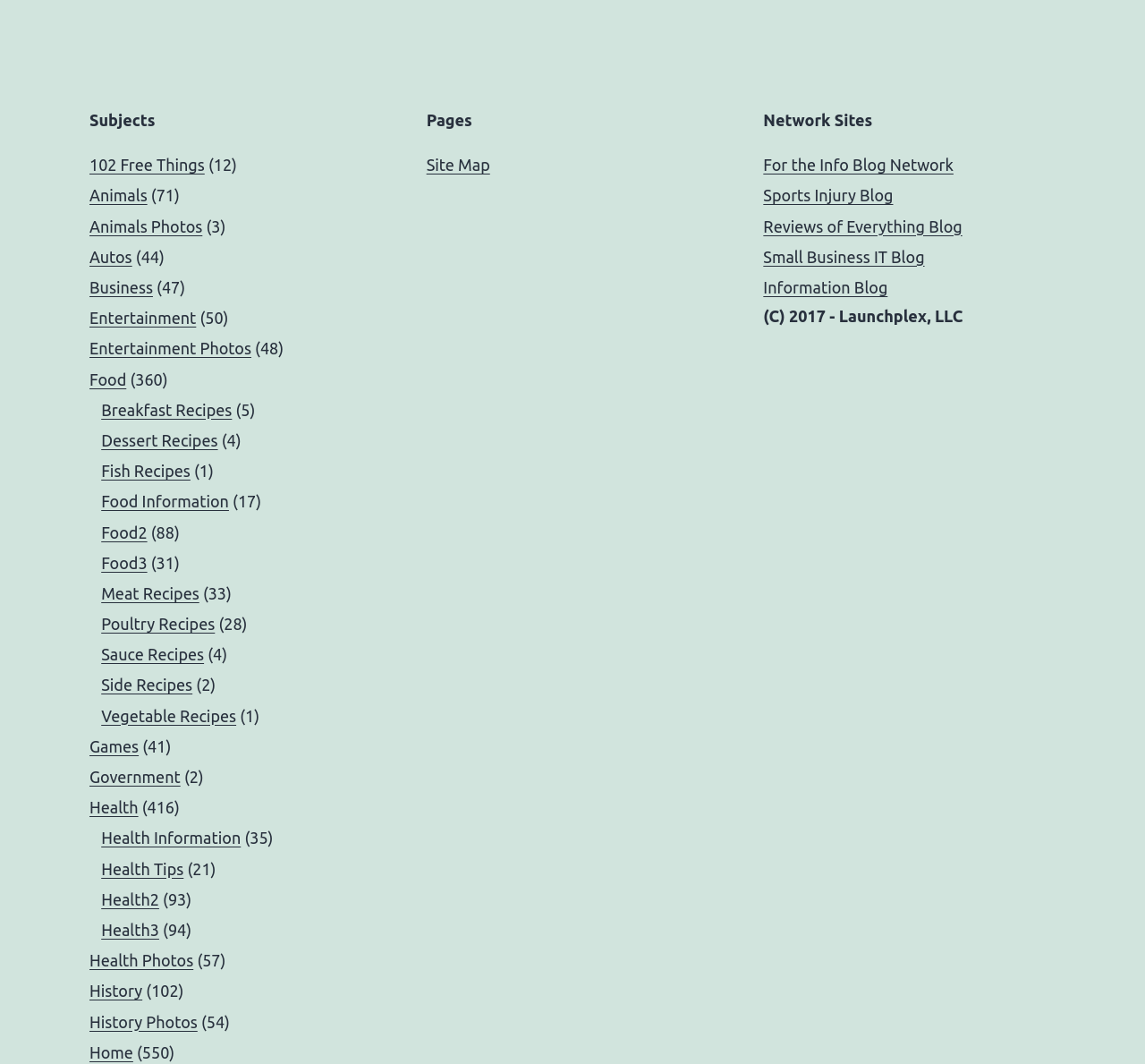Please find the bounding box coordinates of the element that must be clicked to perform the given instruction: "Click on '102 Free Things'". The coordinates should be four float numbers from 0 to 1, i.e., [left, top, right, bottom].

[0.078, 0.147, 0.179, 0.163]